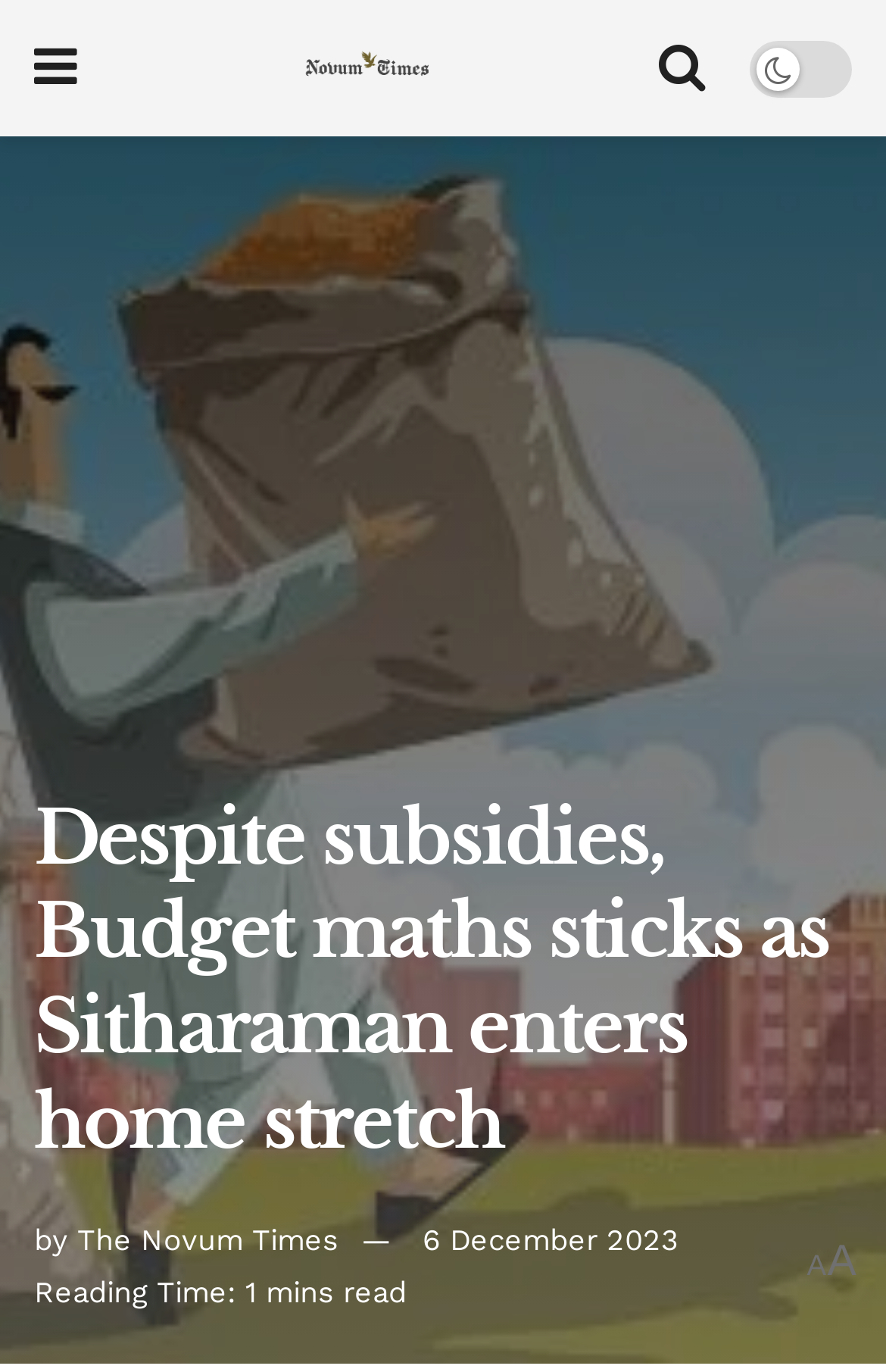Please find and give the text of the main heading on the webpage.

Despite subsidies, Budget maths sticks as Sitharaman enters home stretch